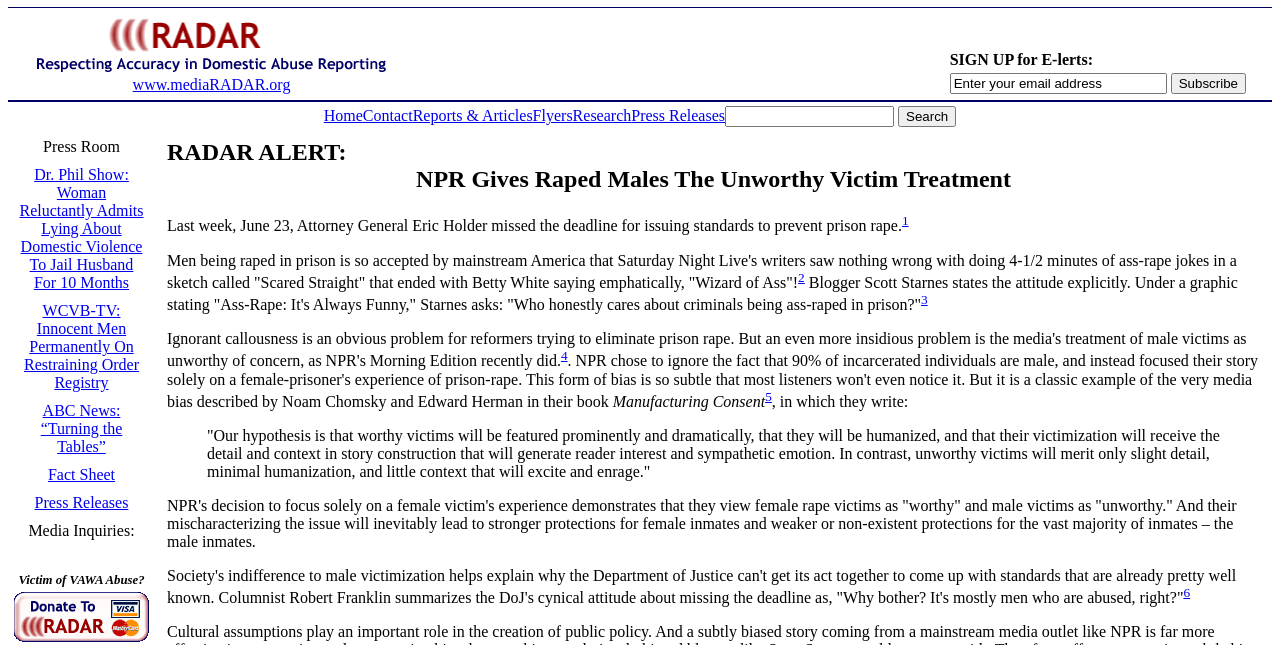Locate the bounding box of the UI element defined by this description: "Reports & Articles". The coordinates should be given as four float numbers between 0 and 1, formatted as [left, top, right, bottom].

[0.322, 0.166, 0.416, 0.193]